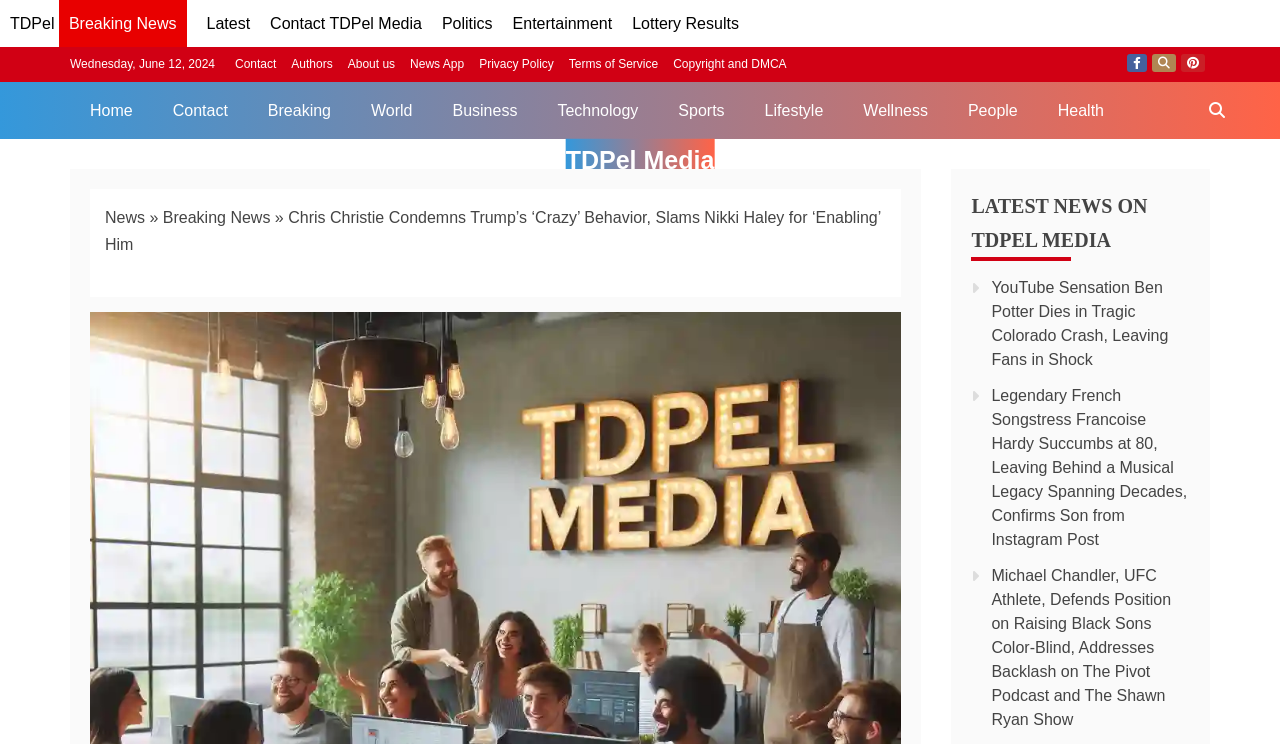Please specify the bounding box coordinates of the clickable region necessary for completing the following instruction: "Read the latest news on 'Breaking News'". The coordinates must consist of four float numbers between 0 and 1, i.e., [left, top, right, bottom].

[0.127, 0.281, 0.211, 0.303]